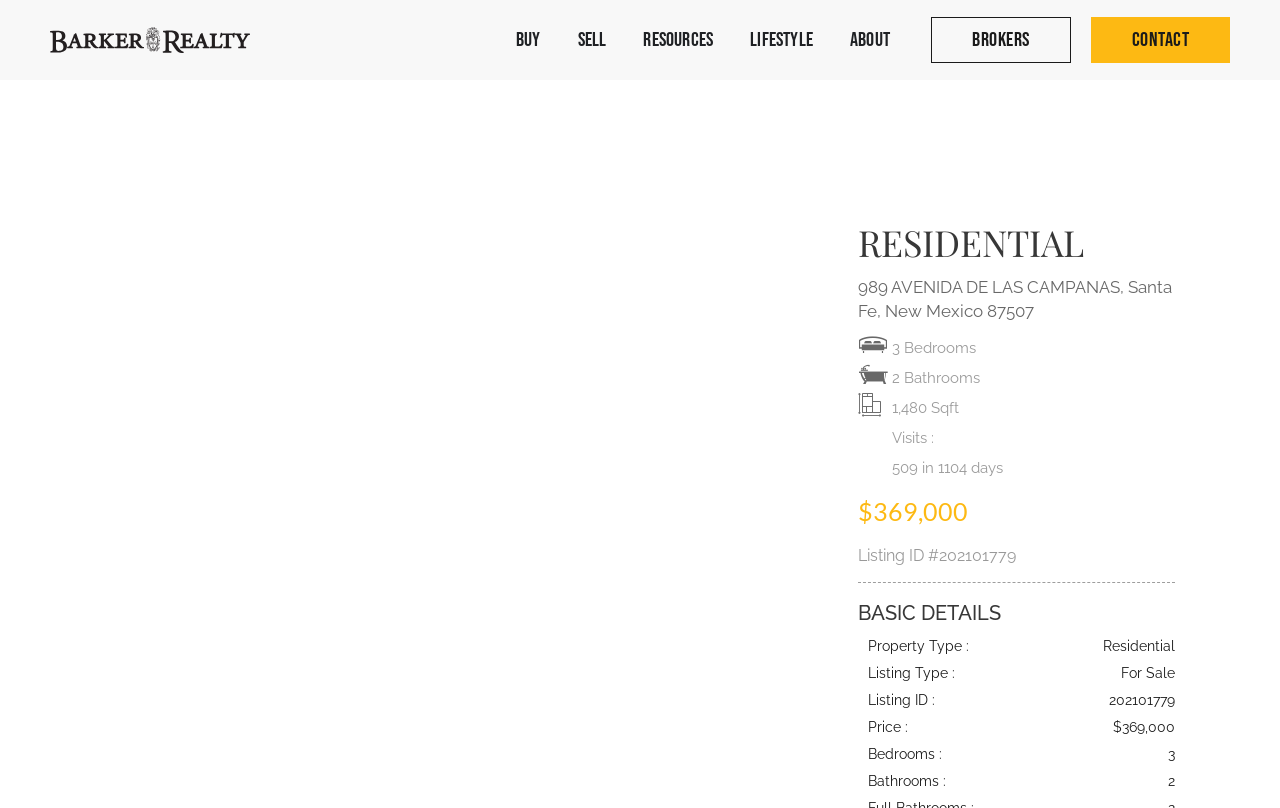Review the image closely and give a comprehensive answer to the question: What is the price of the residential property?

The price of the residential property can be found in the details section of the webpage, where it is listed as '$369,000'.